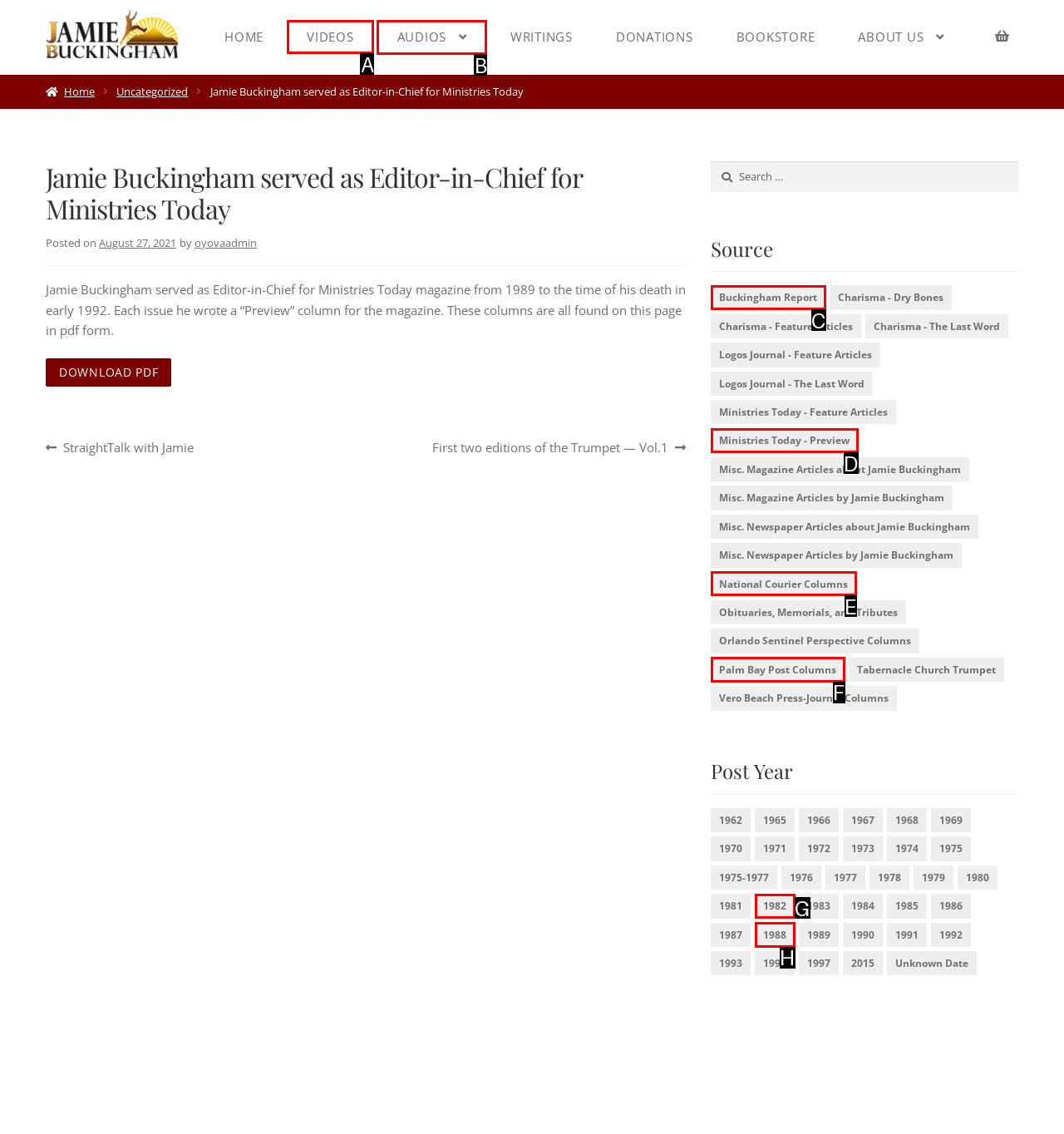Select the HTML element that corresponds to the description: National Courier Columns
Reply with the letter of the correct option from the given choices.

E